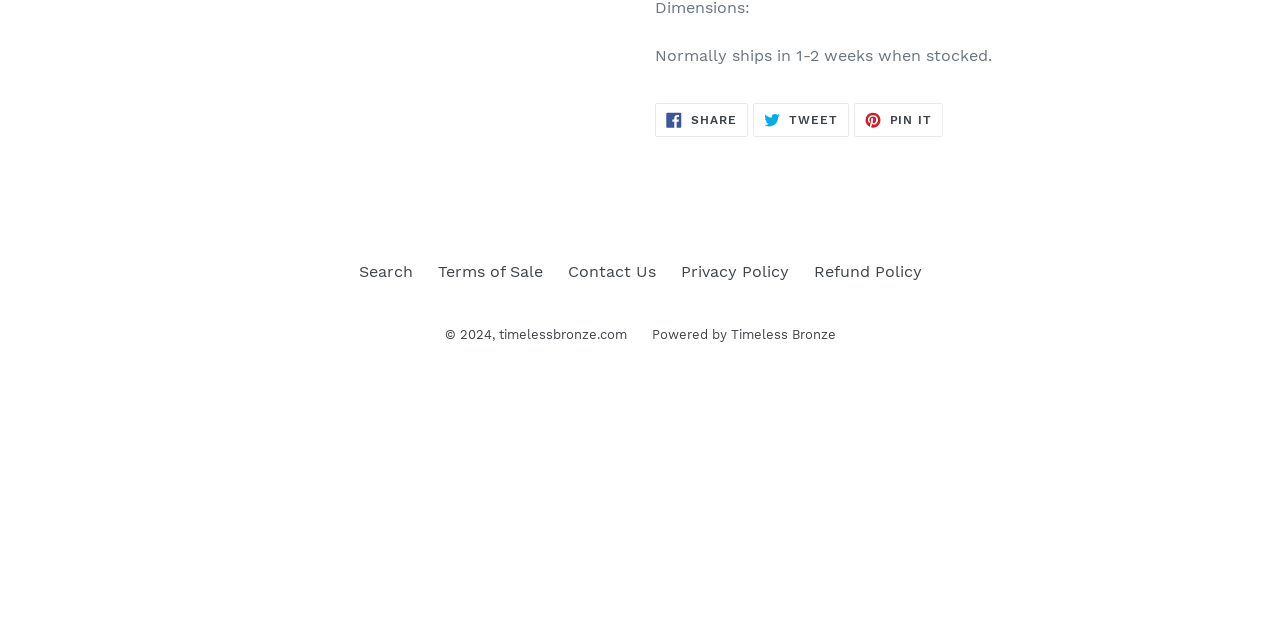Predict the bounding box of the UI element based on this description: "Powered by Timeless Bronze".

[0.509, 0.511, 0.653, 0.534]